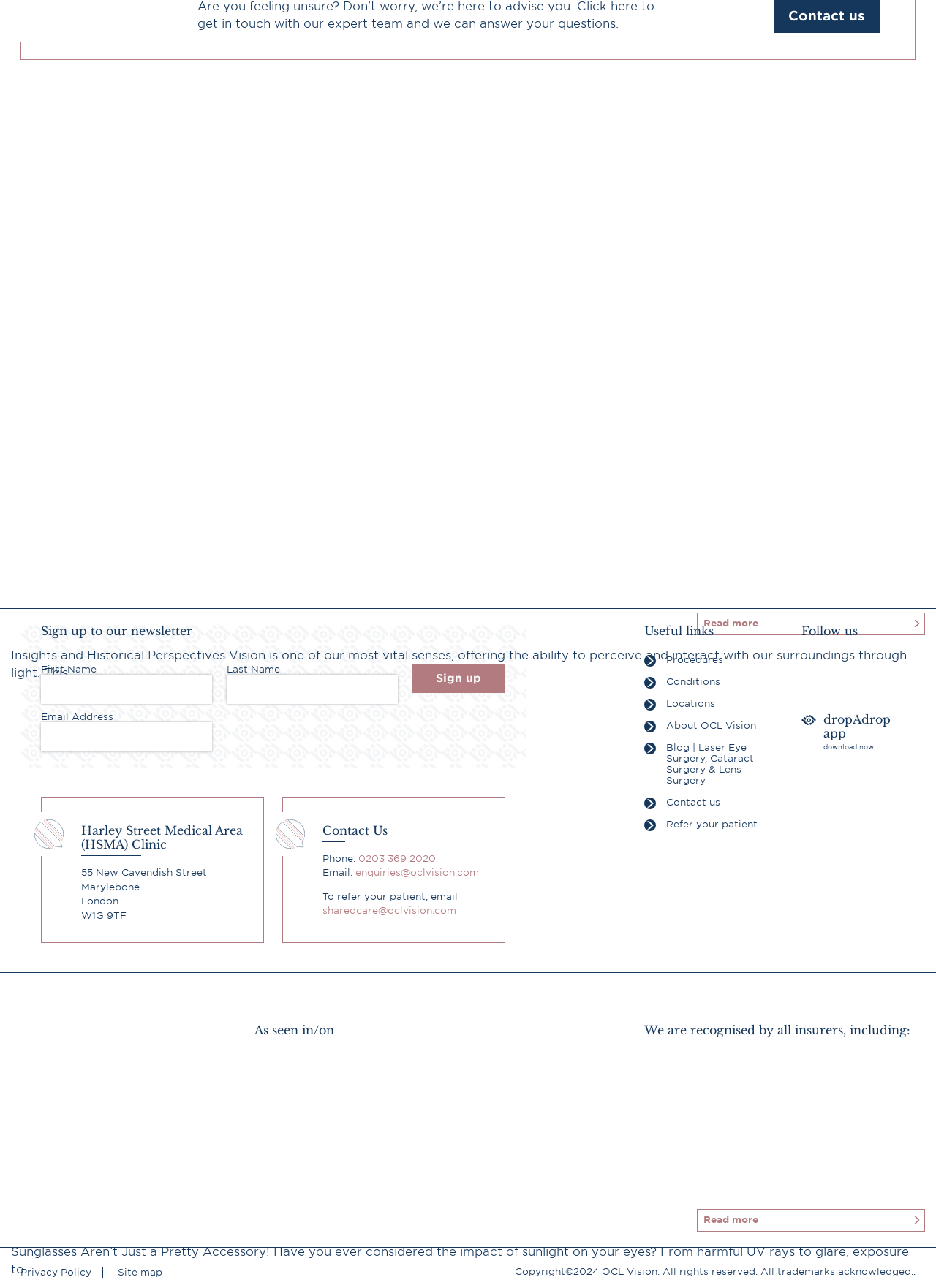Analyze the image and provide a detailed answer to the question: What is the 'dropAdrop app' for?

The webpage mentions the 'dropAdrop app', but does not provide clear information on its purpose or function. It may be related to OCL Vision's services, but further context is needed to determine its exact purpose.